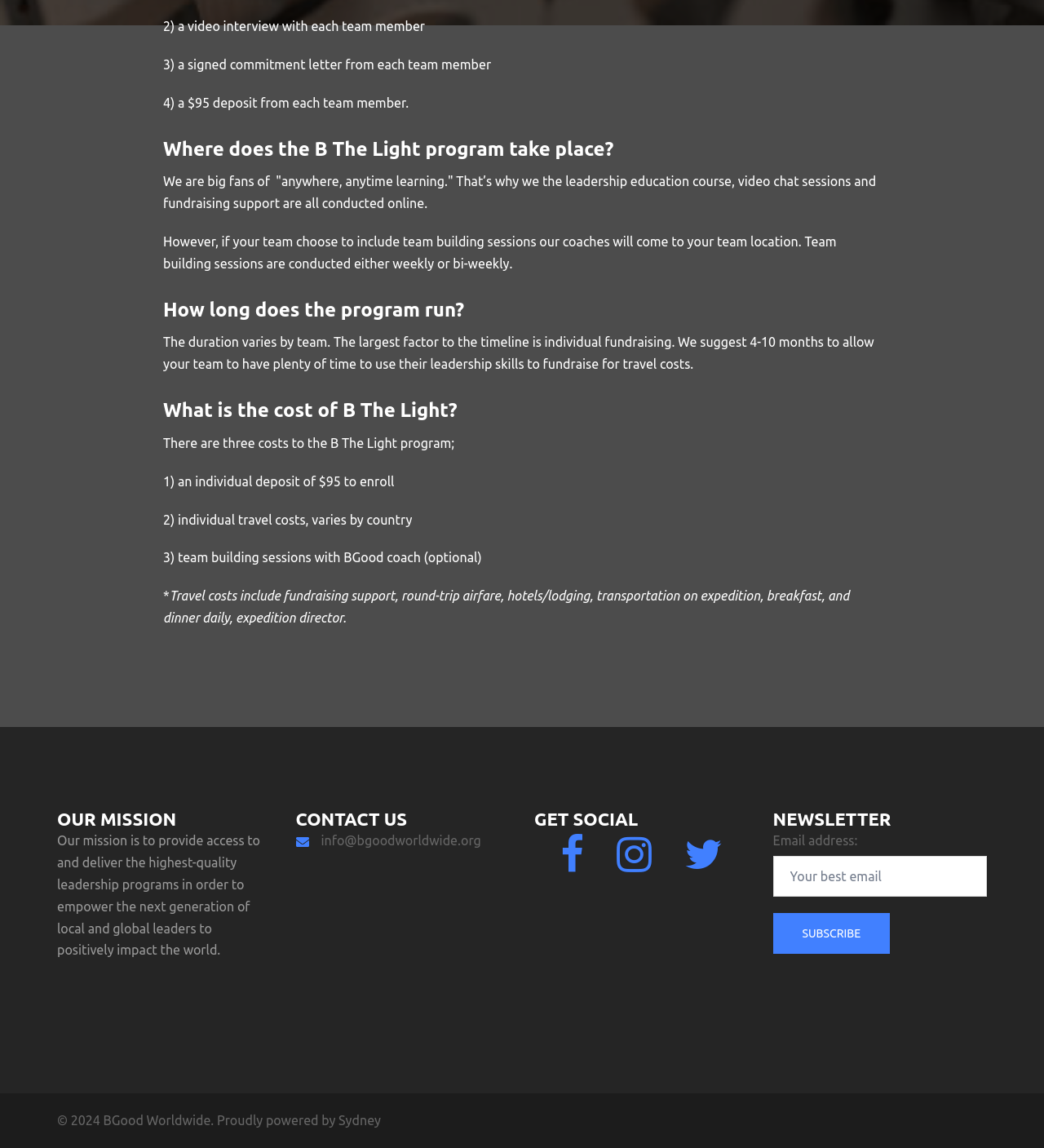What is the purpose of team building sessions?
Examine the screenshot and reply with a single word or phrase.

Conducted either weekly or bi-weekly